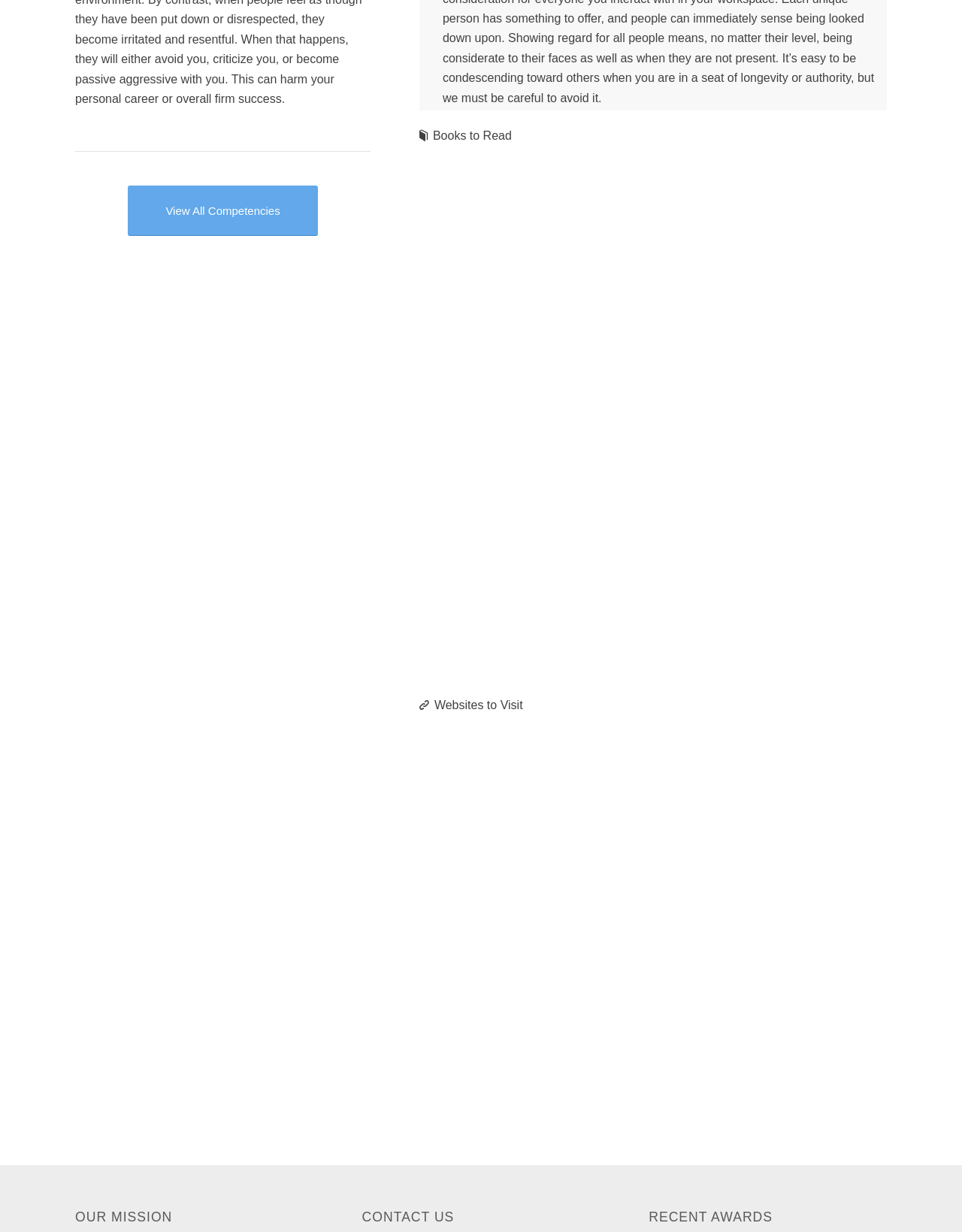Ascertain the bounding box coordinates for the UI element detailed here: "Books to Read". The coordinates should be provided as [left, top, right, bottom] with each value being a float between 0 and 1.

[0.436, 0.102, 0.922, 0.119]